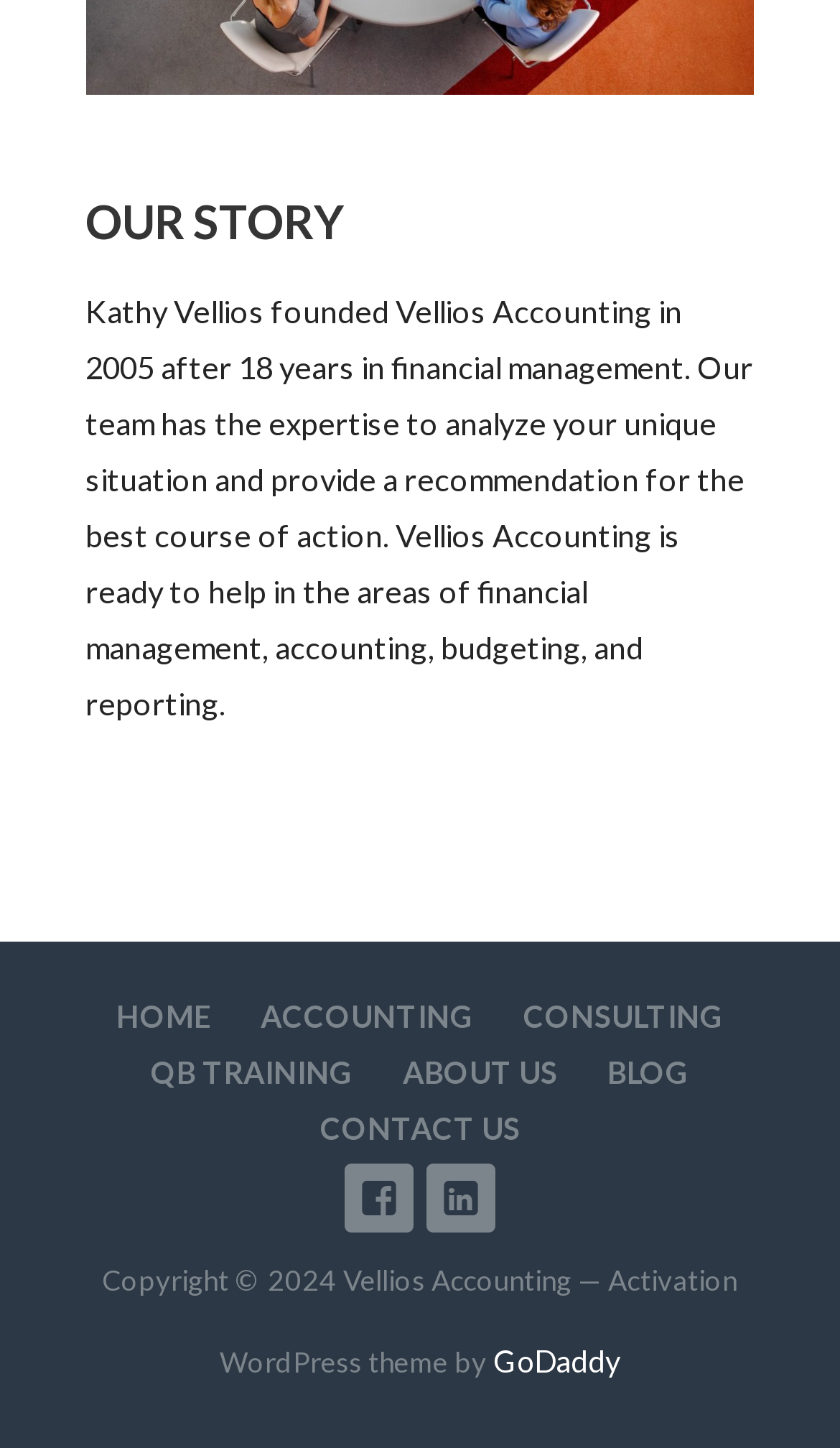Please locate the bounding box coordinates of the element's region that needs to be clicked to follow the instruction: "learn about accounting services". The bounding box coordinates should be provided as four float numbers between 0 and 1, i.e., [left, top, right, bottom].

[0.31, 0.689, 0.564, 0.714]